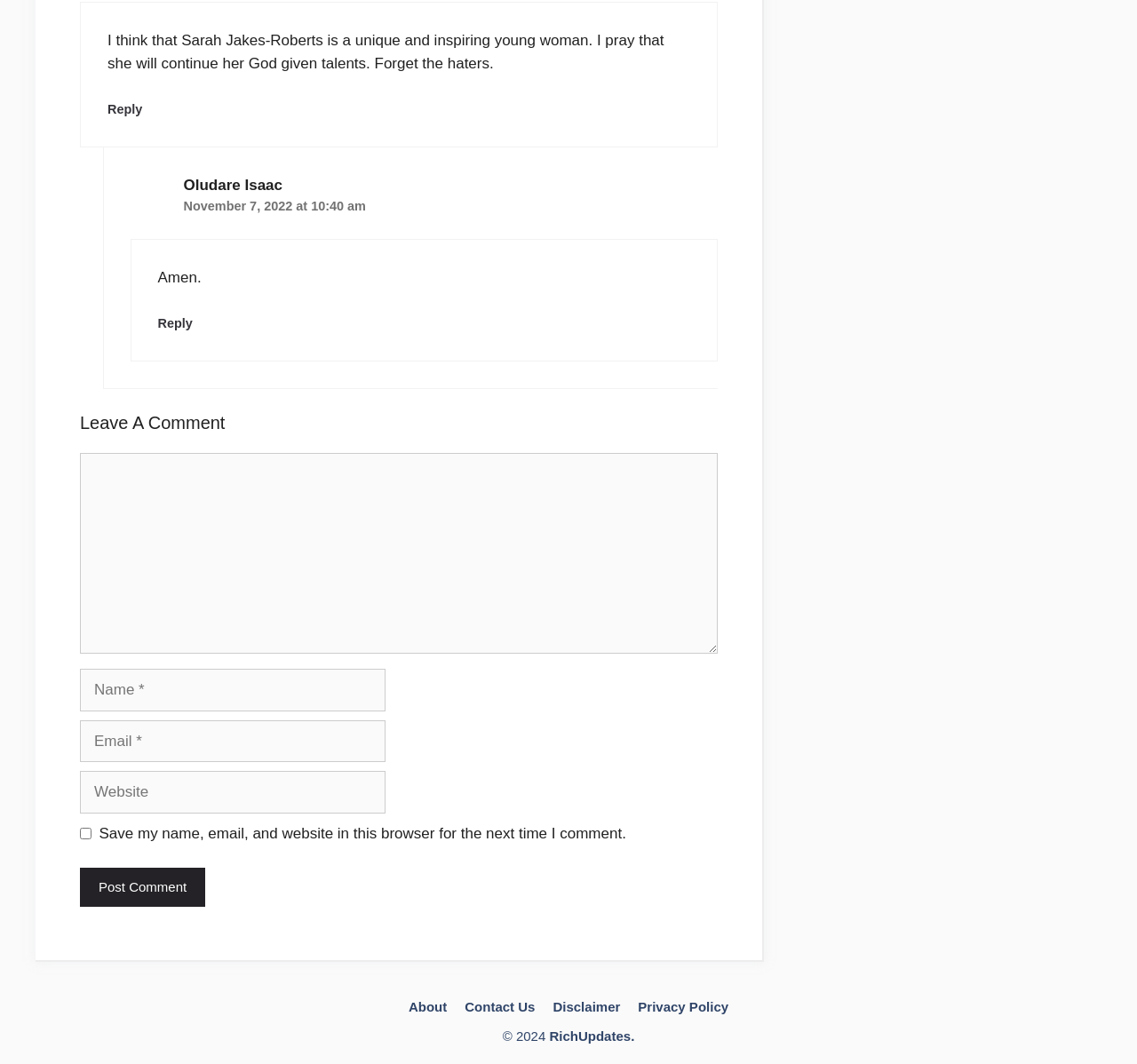How many text boxes are required on the comment form? Please answer the question using a single word or phrase based on the image.

3